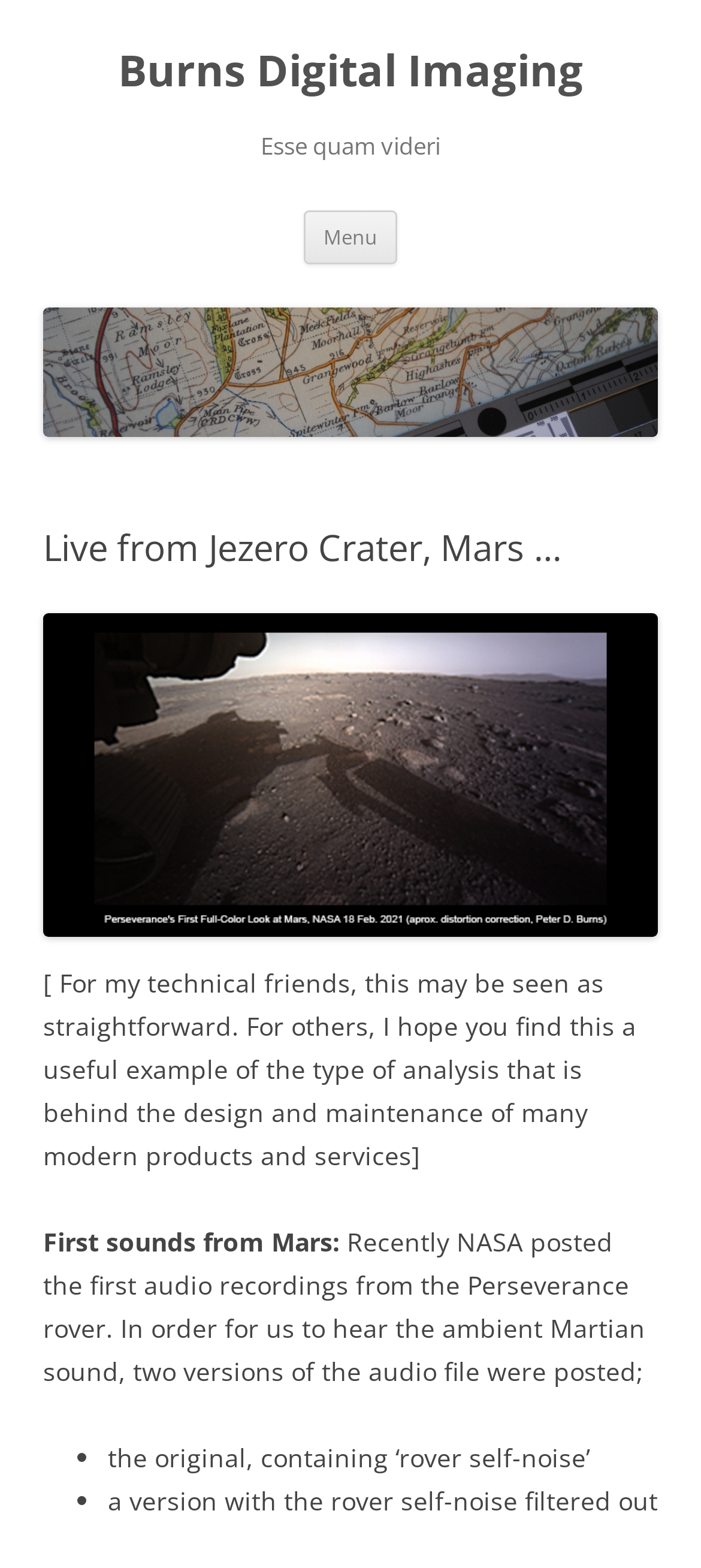Give a one-word or one-phrase response to the question:
What is the topic of discussion on this page?

Mars and NASA